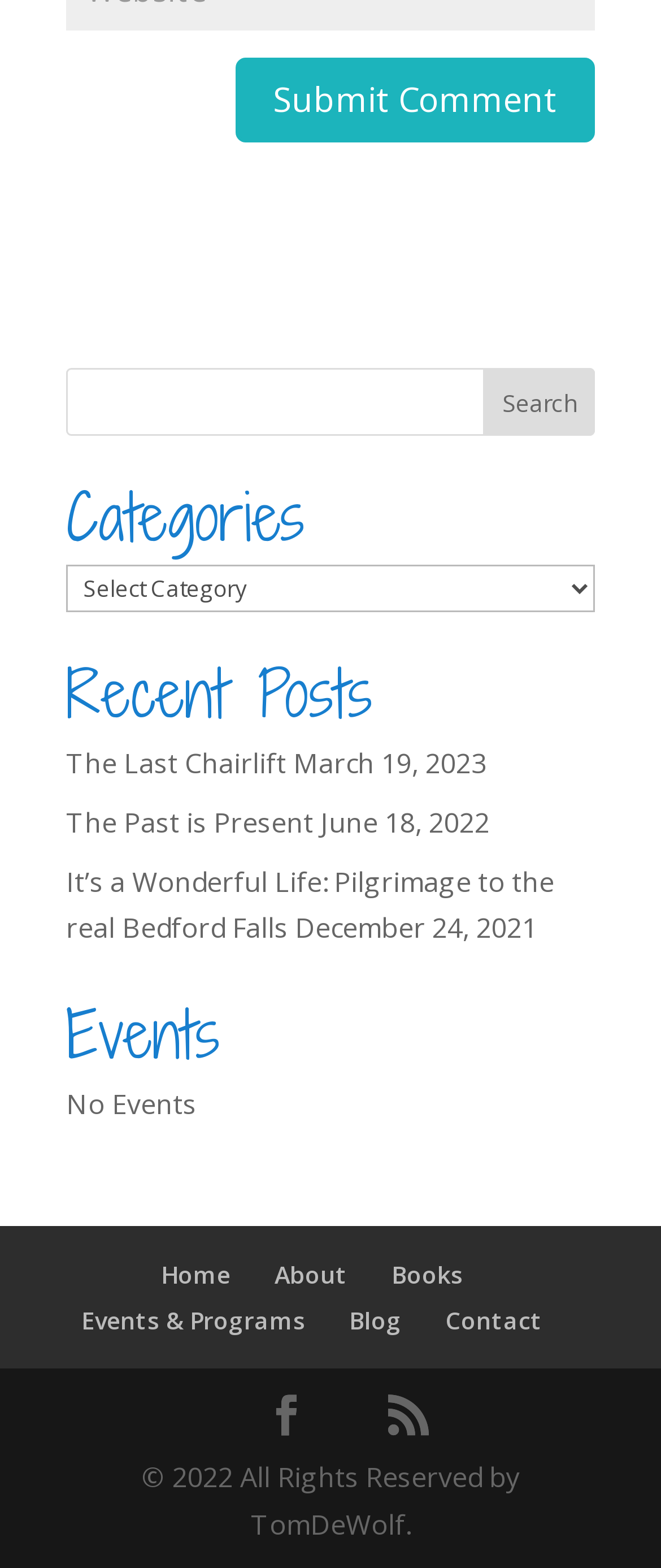Please identify the bounding box coordinates for the region that you need to click to follow this instruction: "search for something".

[0.1, 0.234, 0.9, 0.278]